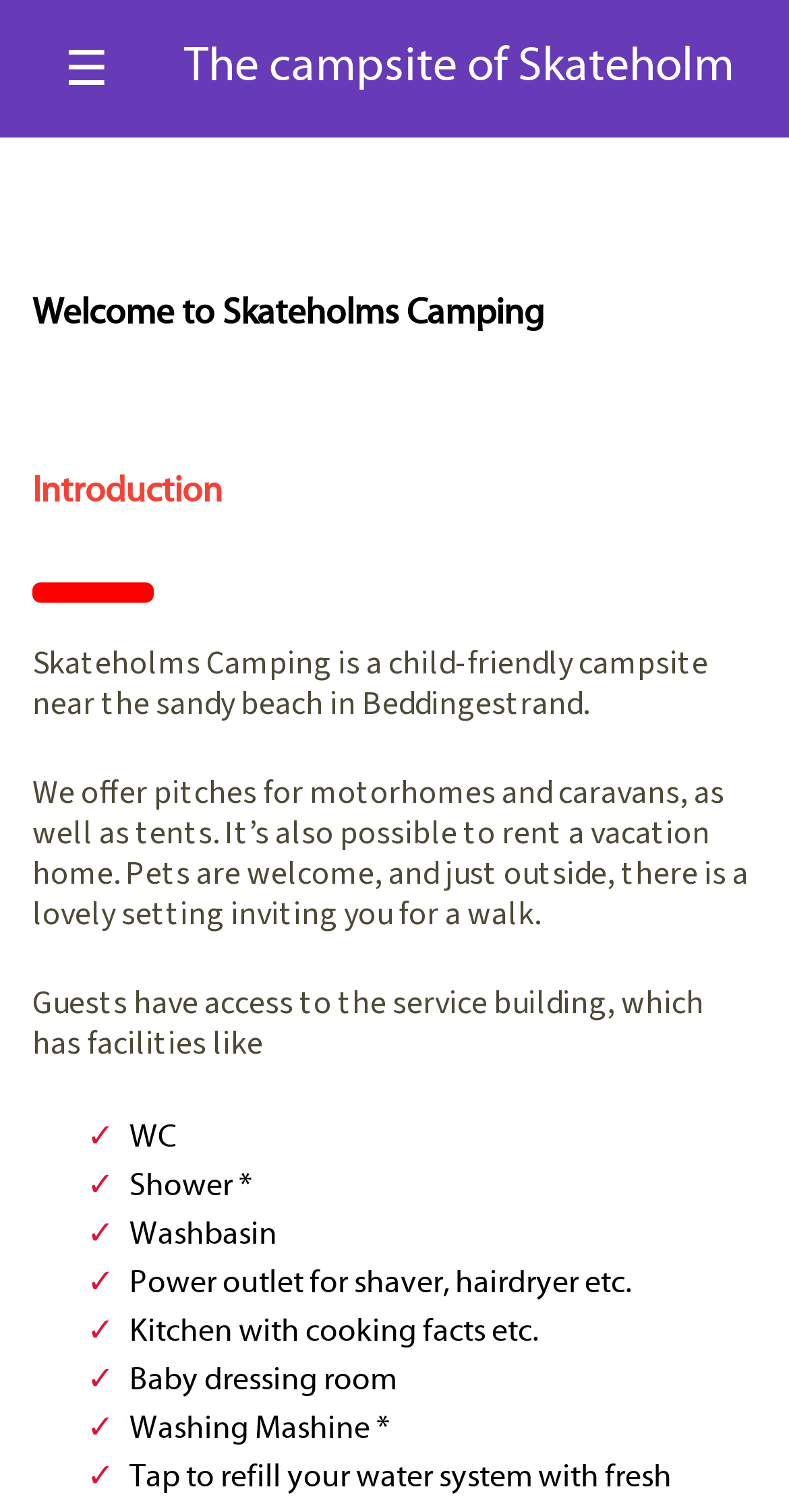What type of campsite is Skateholms Camping?
Answer with a single word or phrase by referring to the visual content.

Child-friendly